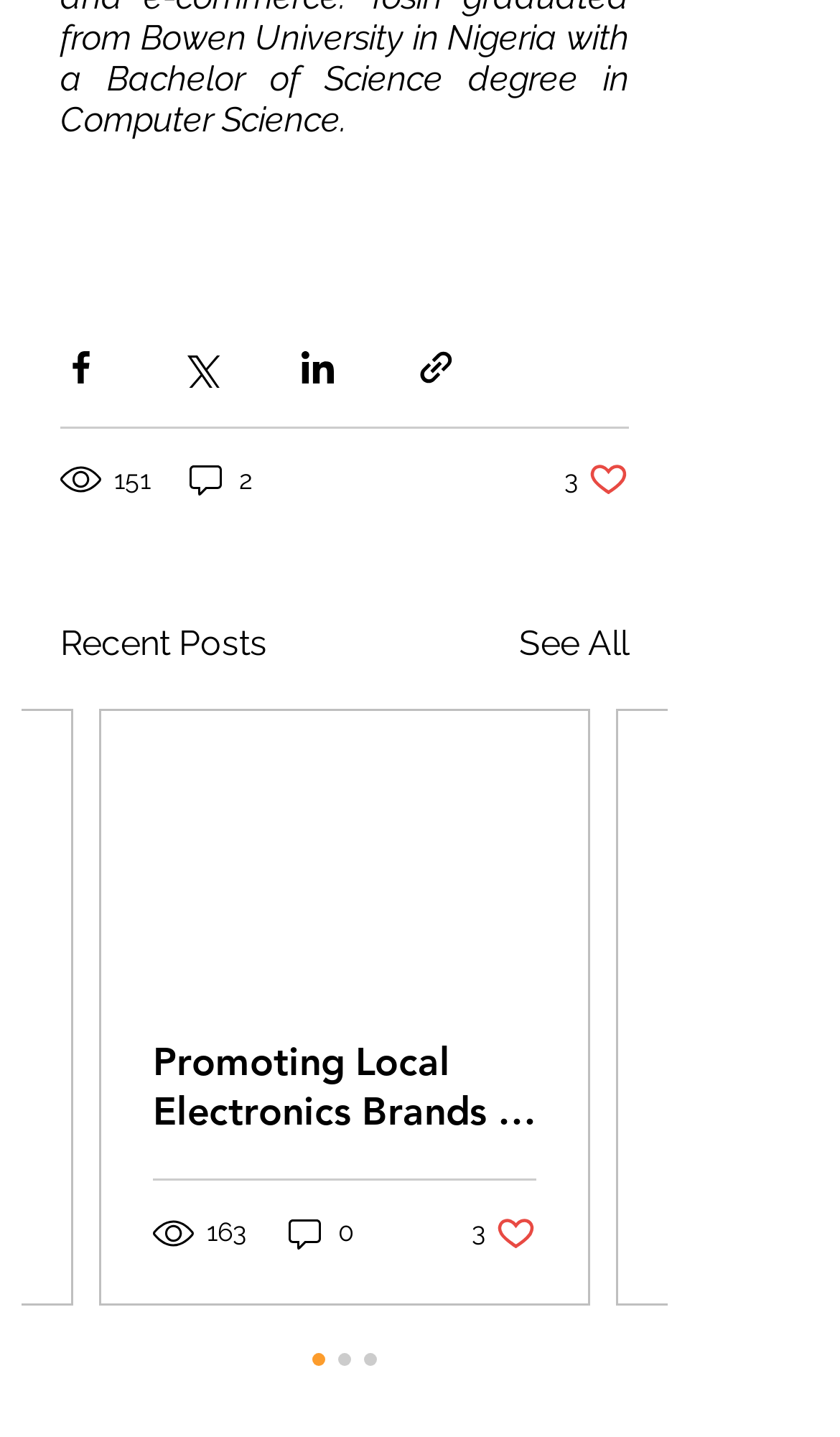Provide the bounding box coordinates in the format (top-left x, top-left y, bottom-right x, bottom-right y). All values are floating point numbers between 0 and 1. Determine the bounding box coordinate of the UI element described as: aria-label="Share via link"

[0.354, 0.242, 0.403, 0.27]